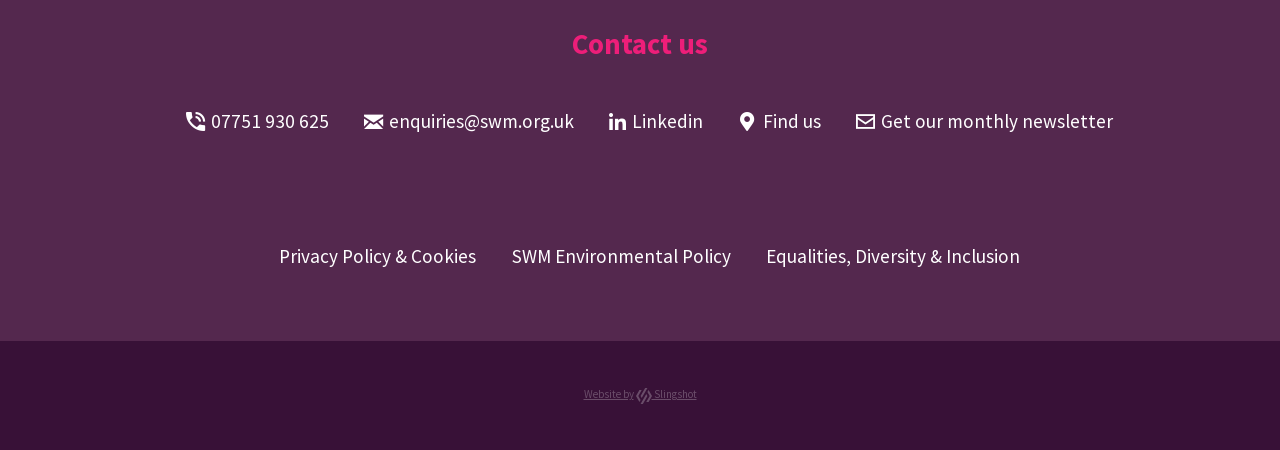Can you specify the bounding box coordinates for the region that should be clicked to fulfill this instruction: "Call 07751 930 625".

[0.146, 0.242, 0.257, 0.295]